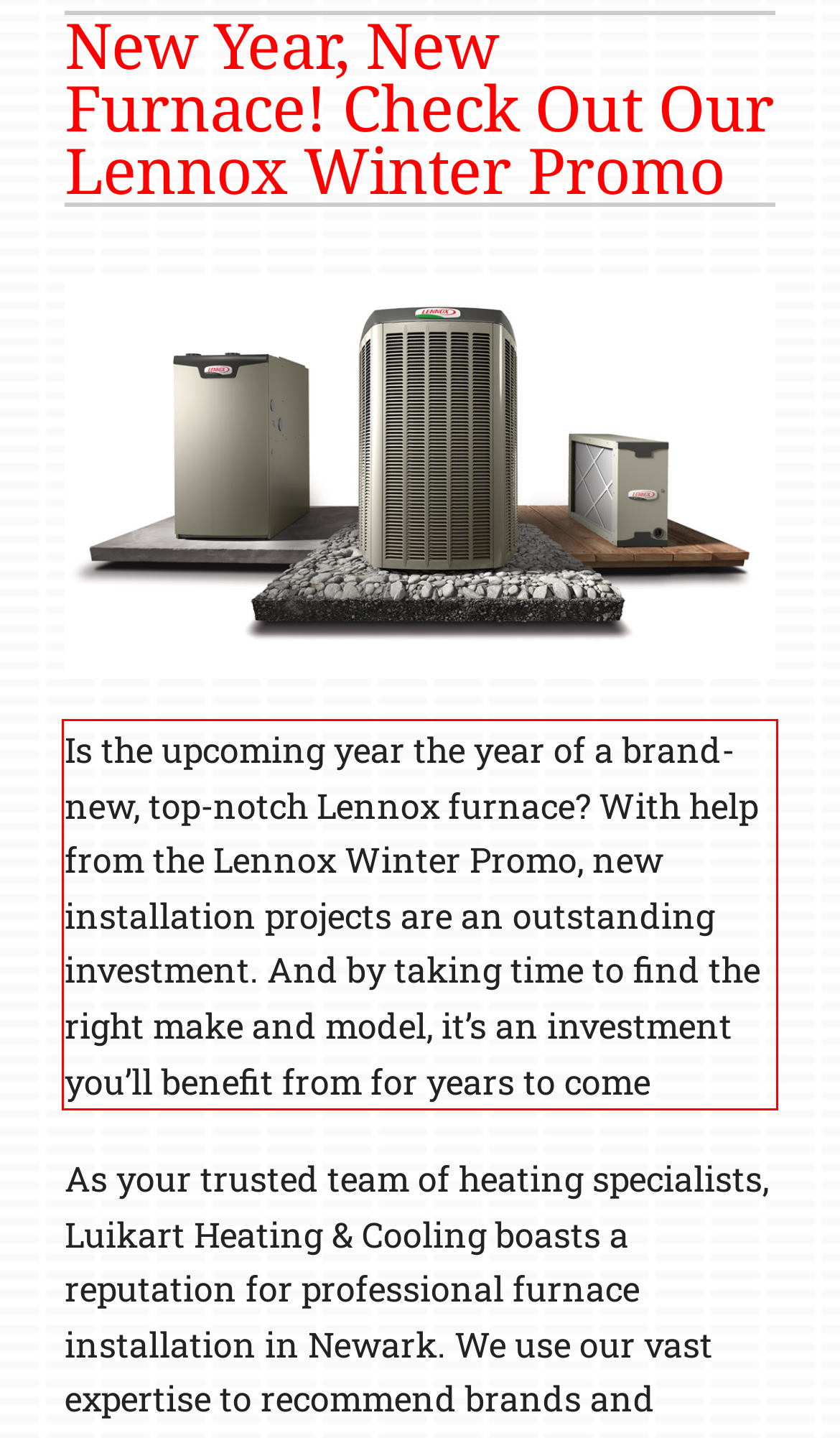Analyze the red bounding box in the provided webpage screenshot and generate the text content contained within.

Is the upcoming year the year of a brand-new, top-notch Lennox furnace? With help from the Lennox Winter Promo, new installation projects are an outstanding investment. And by taking time to find the right make and model, it’s an investment you’ll benefit from for years to come